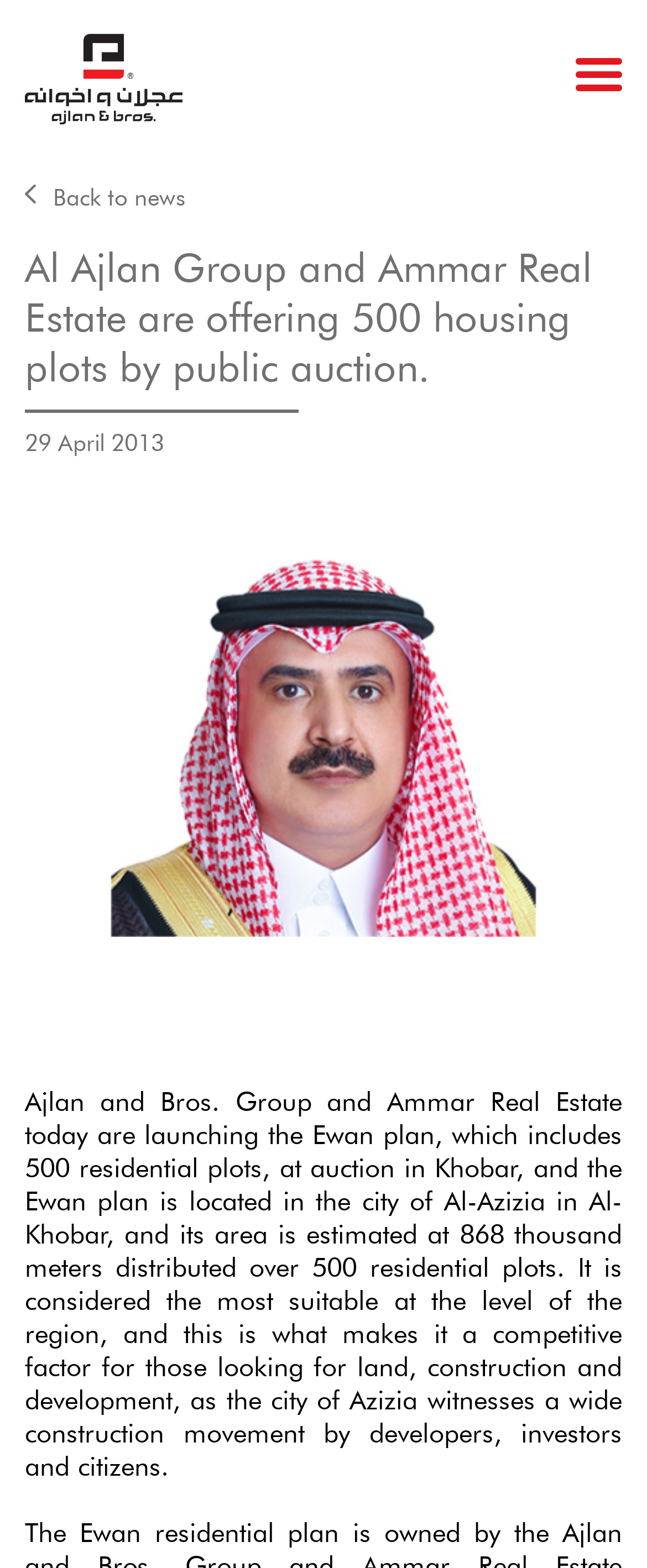Respond with a single word or phrase:
Who is launching the Ewan plan?

Ajlan and Bros. Group and Ammar Real Estate